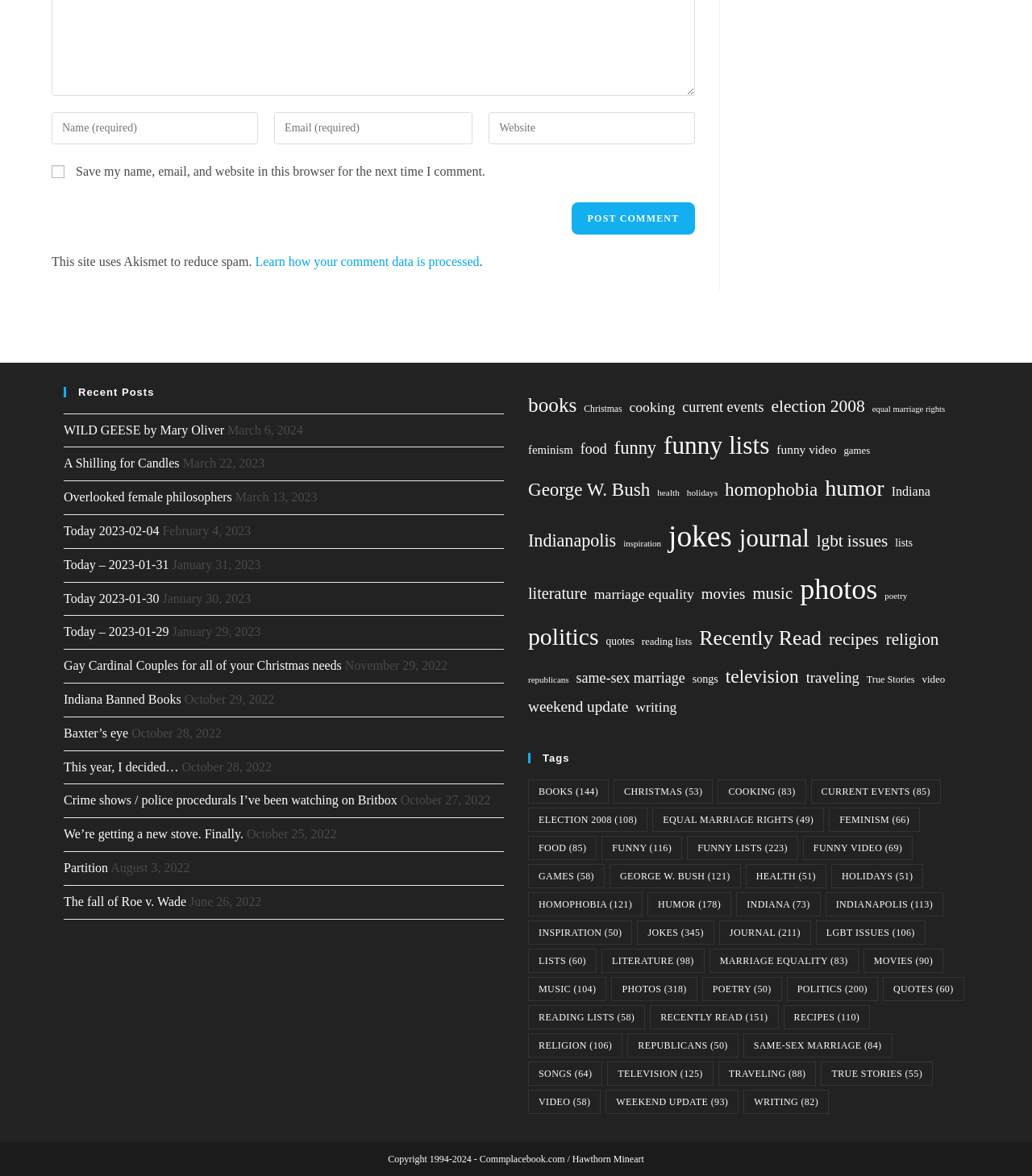What is the 'Learn how your comment data is processed' link for?
Answer the question in as much detail as possible.

The 'Learn how your comment data is processed' link is likely used to provide information about how the webpage handles user comment data. This link is located near the text boxes and checkbox, suggesting that it is related to the comment submission process.